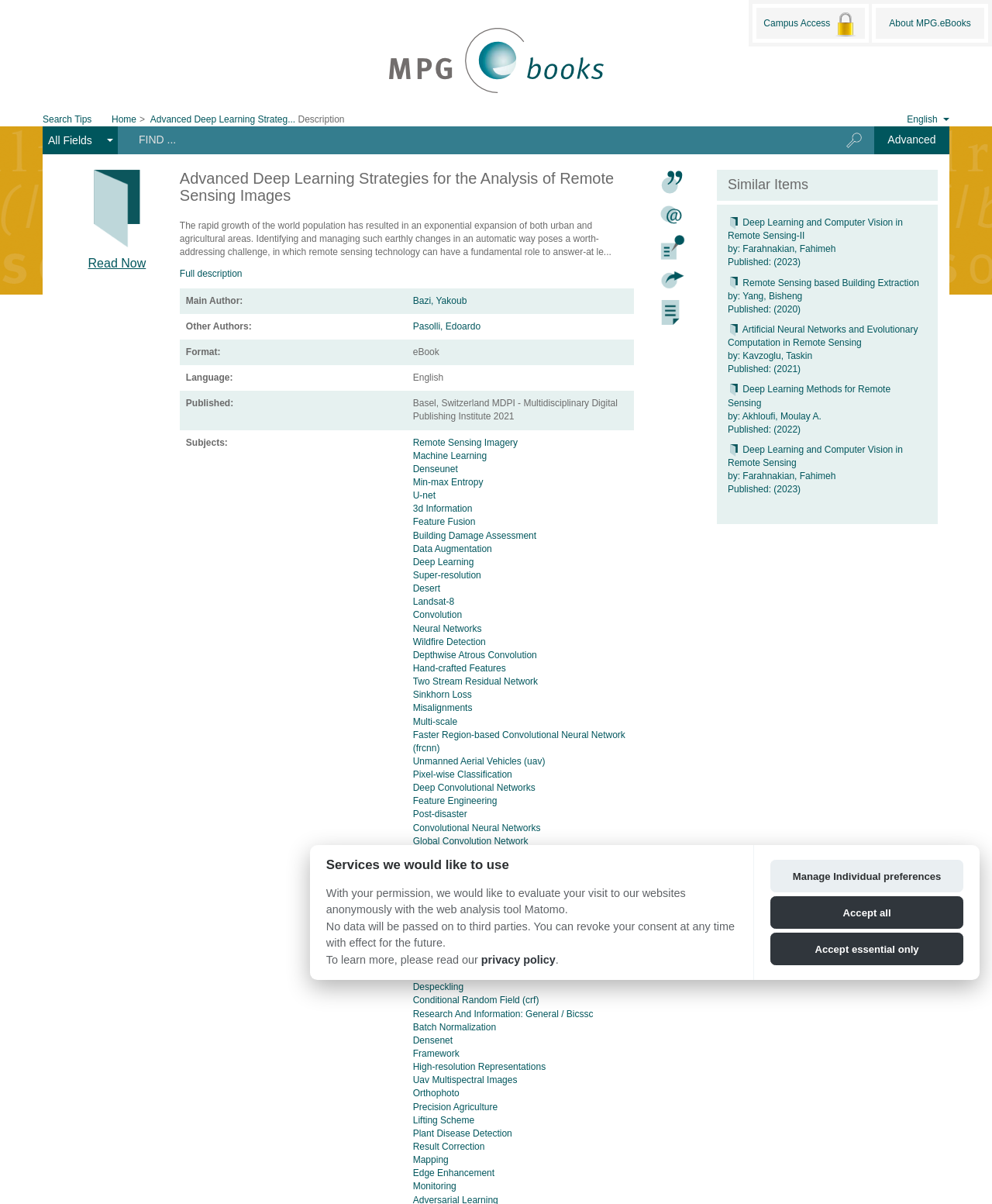Using the element description Visibility, predict the bounding box coordinates for the UI element. Provide the coordinates in (top-left x, top-left y, bottom-right x, bottom-right y) format with values ranging from 0 to 1.

[0.416, 0.771, 0.45, 0.78]